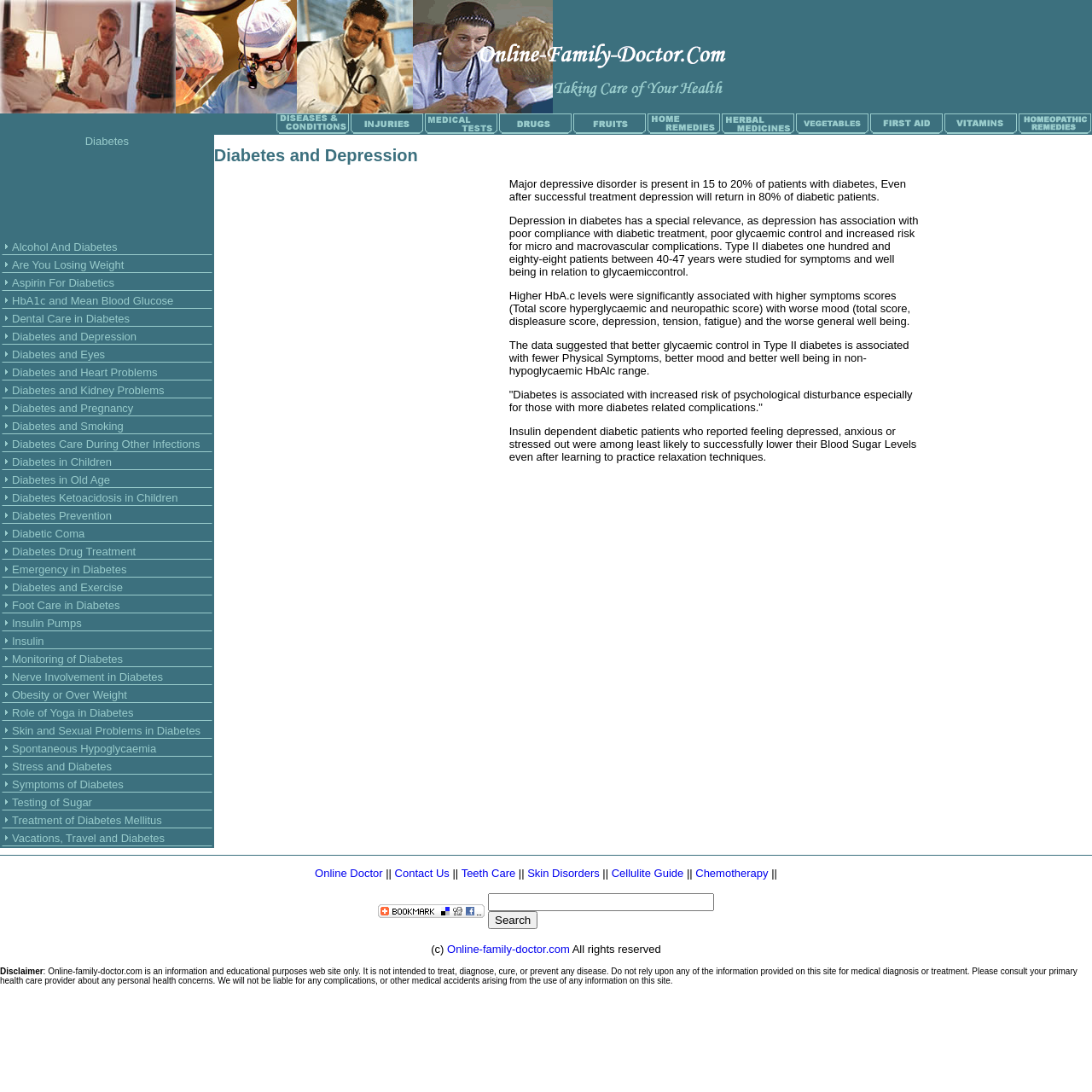Provide the bounding box coordinates of the HTML element this sentence describes: "Poetry". The bounding box coordinates consist of four float numbers between 0 and 1, i.e., [left, top, right, bottom].

None